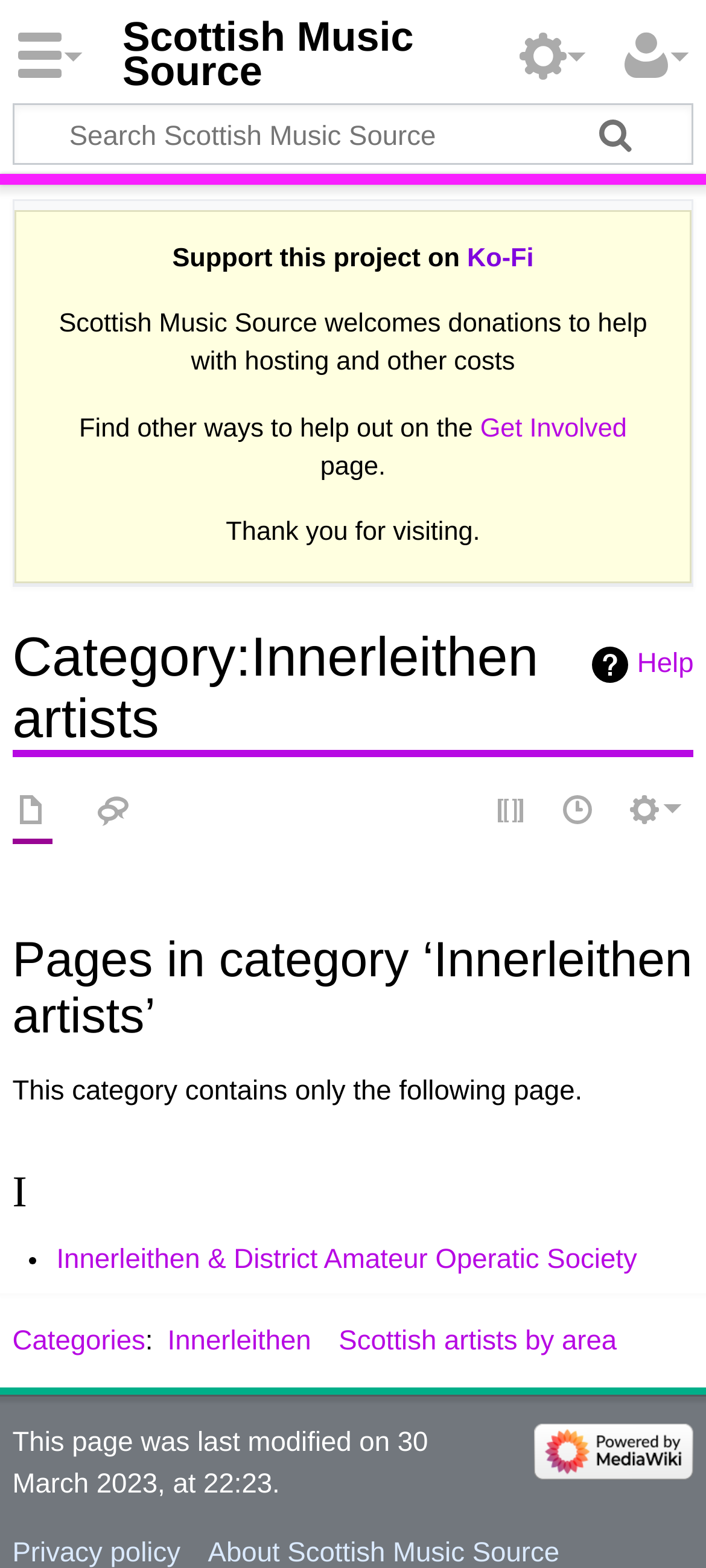What is the last modified date of the webpage?
Look at the image and respond to the question as thoroughly as possible.

I found the answer by looking at the text in the StaticText element at the bottom of the webpage, which says 'This page was last modified on 30 March 2023, at 22:23.'.